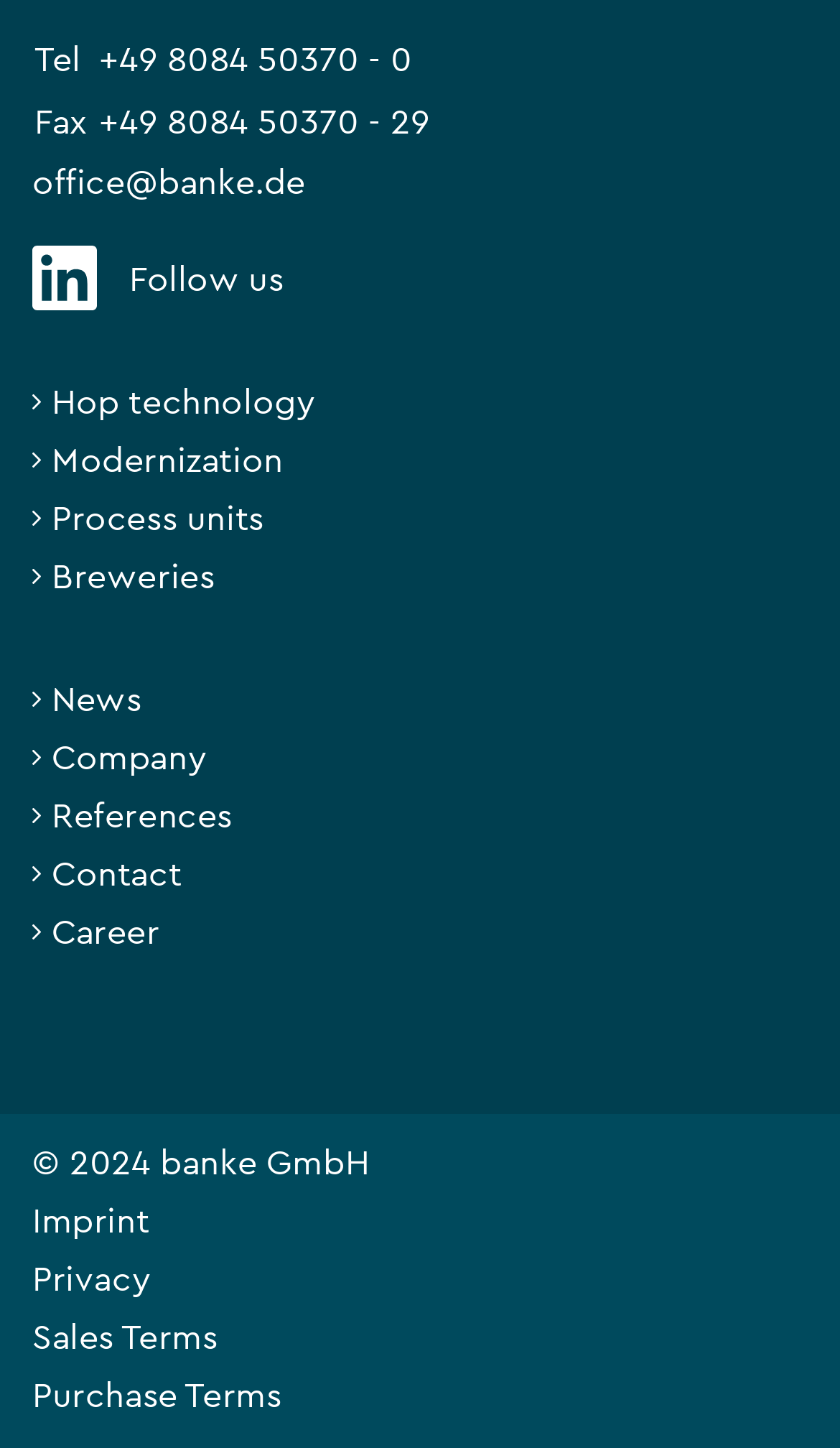Please identify the bounding box coordinates of the clickable region that I should interact with to perform the following instruction: "Visit the News page". The coordinates should be expressed as four float numbers between 0 and 1, i.e., [left, top, right, bottom].

[0.062, 0.472, 0.169, 0.495]